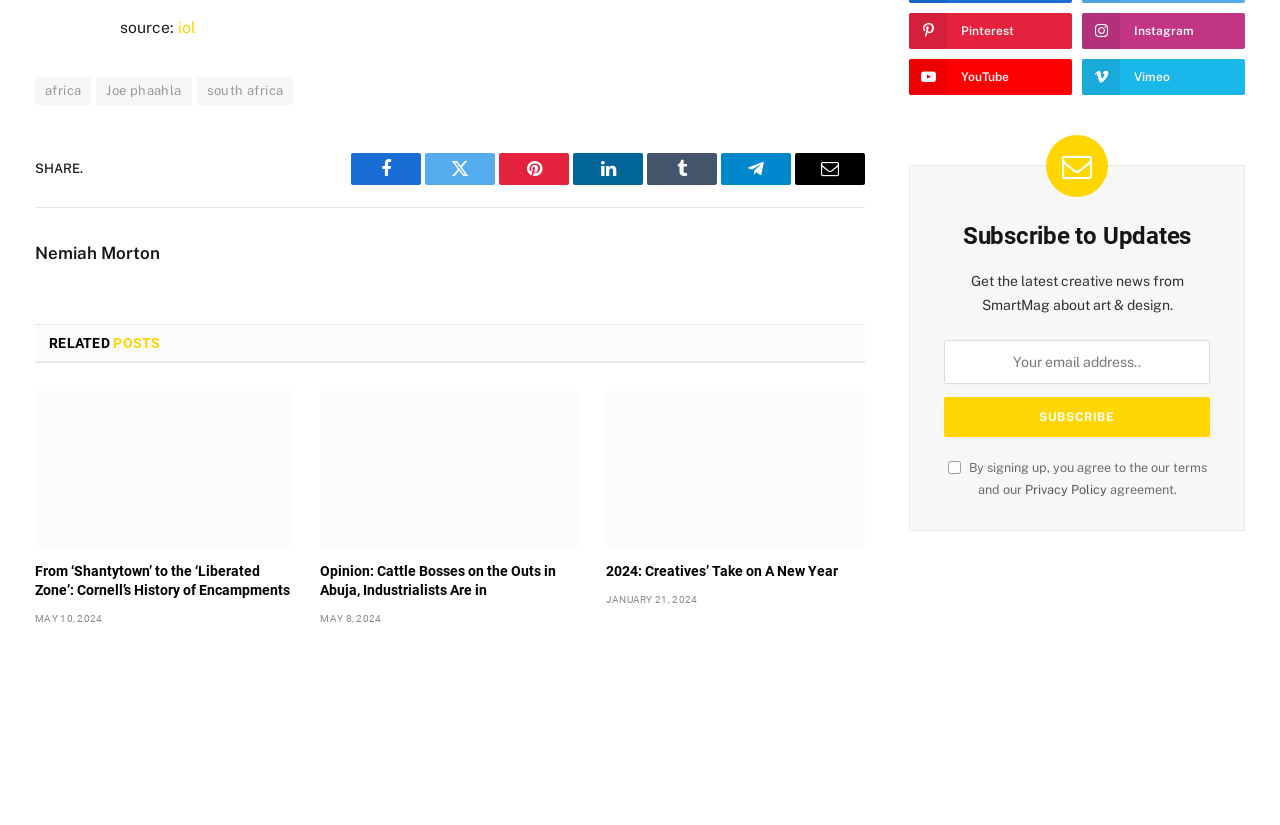Identify the bounding box coordinates of the section to be clicked to complete the task described by the following instruction: "Subscribe to updates". The coordinates should be four float numbers between 0 and 1, formatted as [left, top, right, bottom].

[0.737, 0.482, 0.946, 0.53]